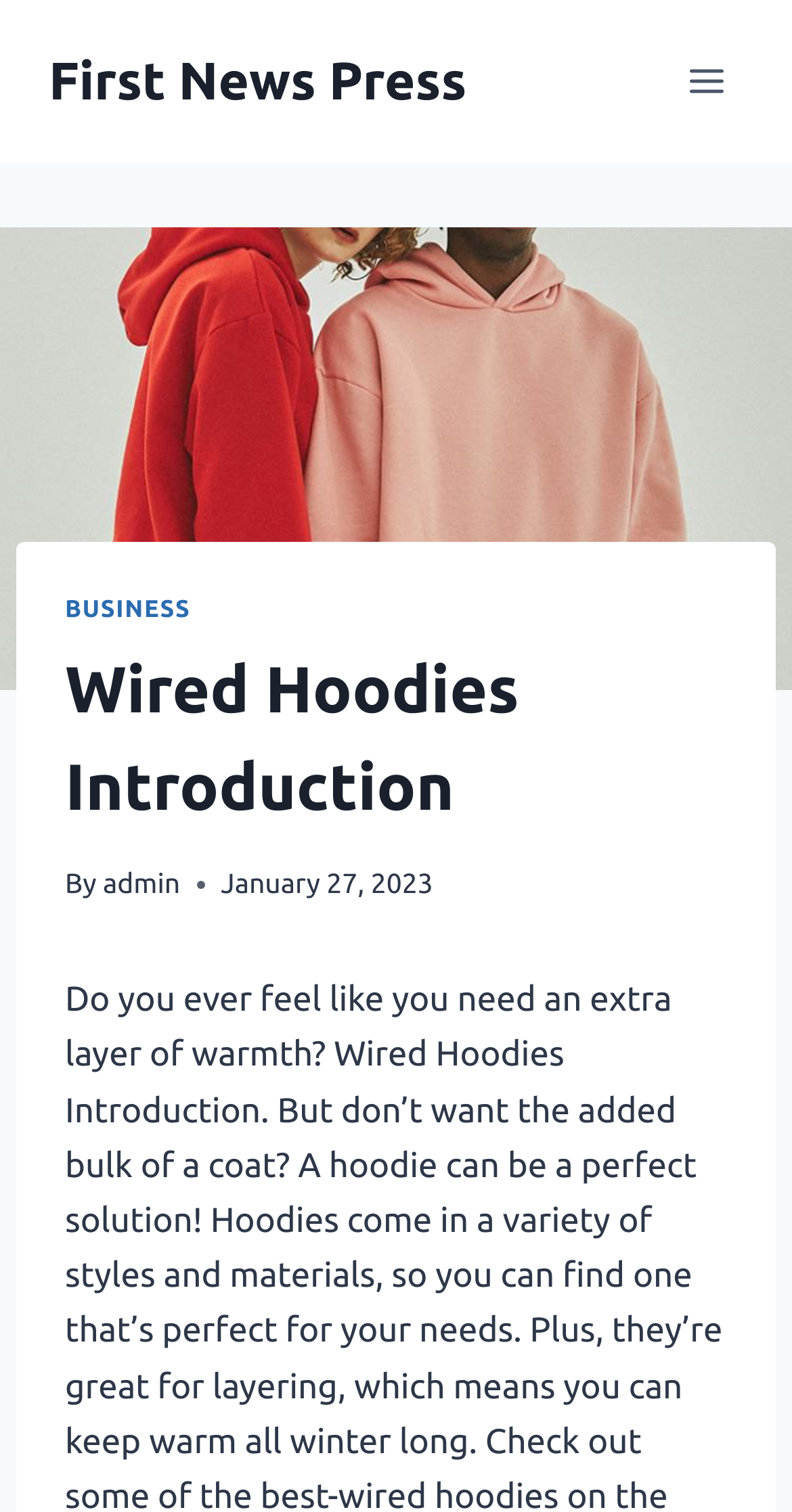Reply to the question with a single word or phrase:
When was the article published?

January 27, 2023